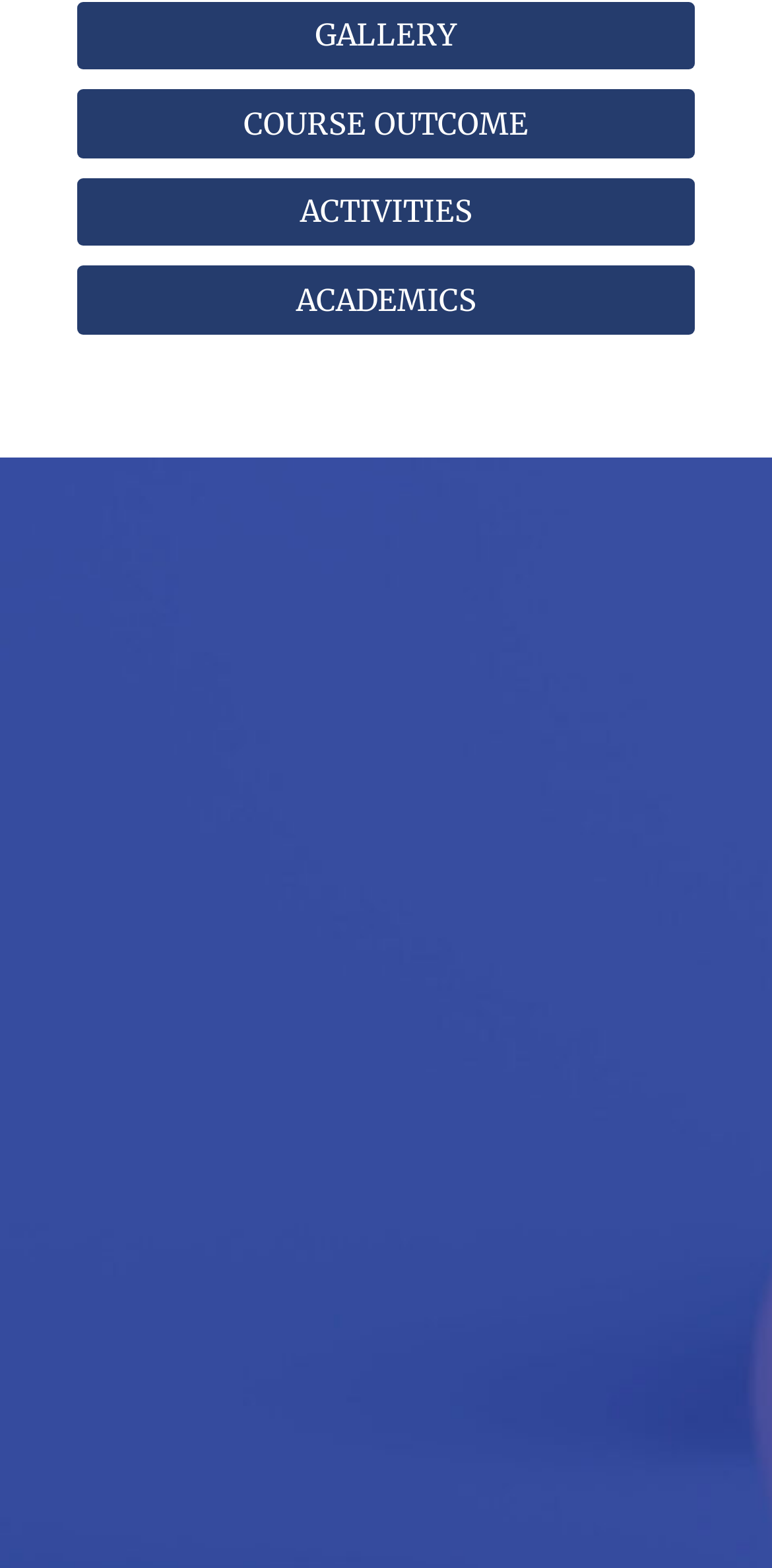Please identify the bounding box coordinates of the region to click in order to complete the task: "learn about the history". The coordinates must be four float numbers between 0 and 1, specified as [left, top, right, bottom].

[0.1, 0.691, 0.236, 0.714]